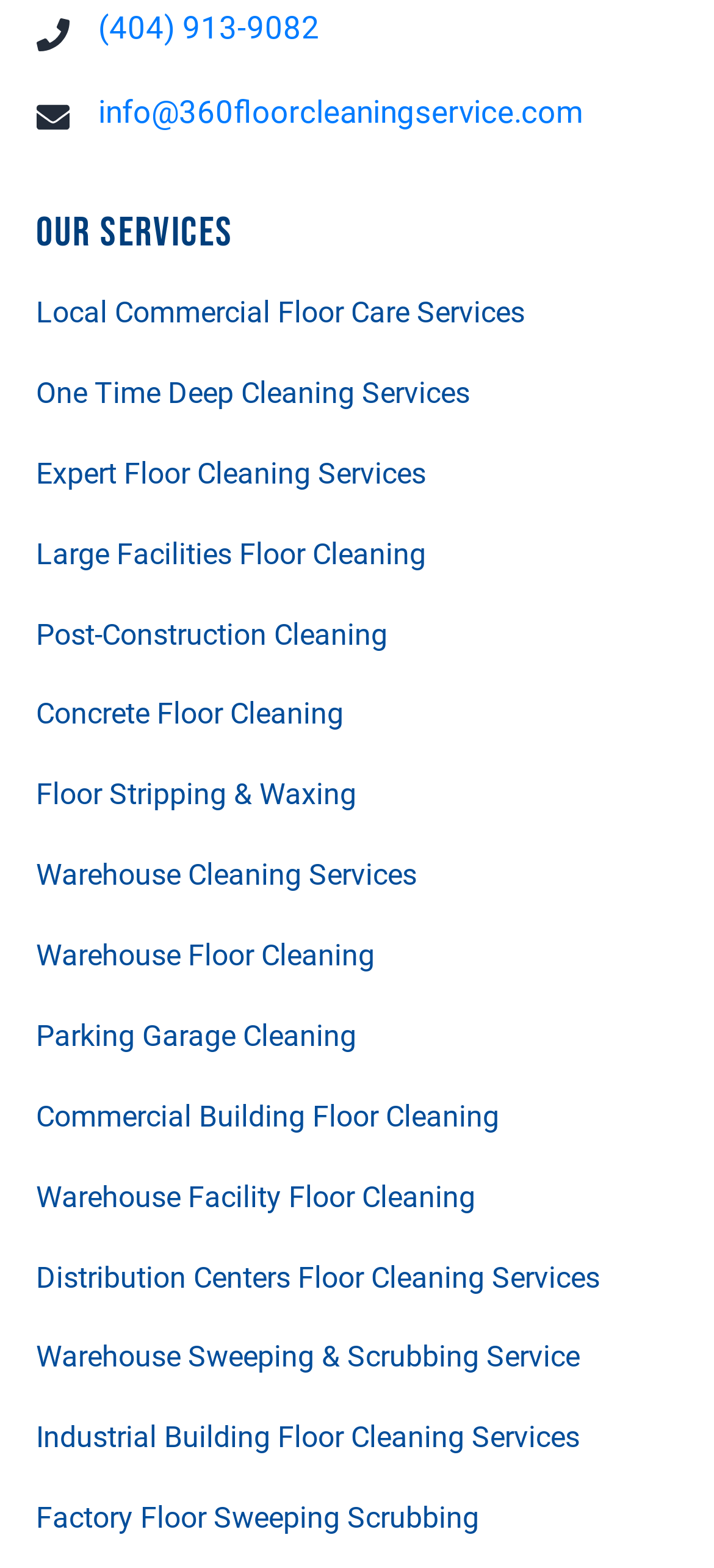Respond to the question below with a single word or phrase:
What services are offered by 360 Floor Cleaning Service?

Various floor cleaning services